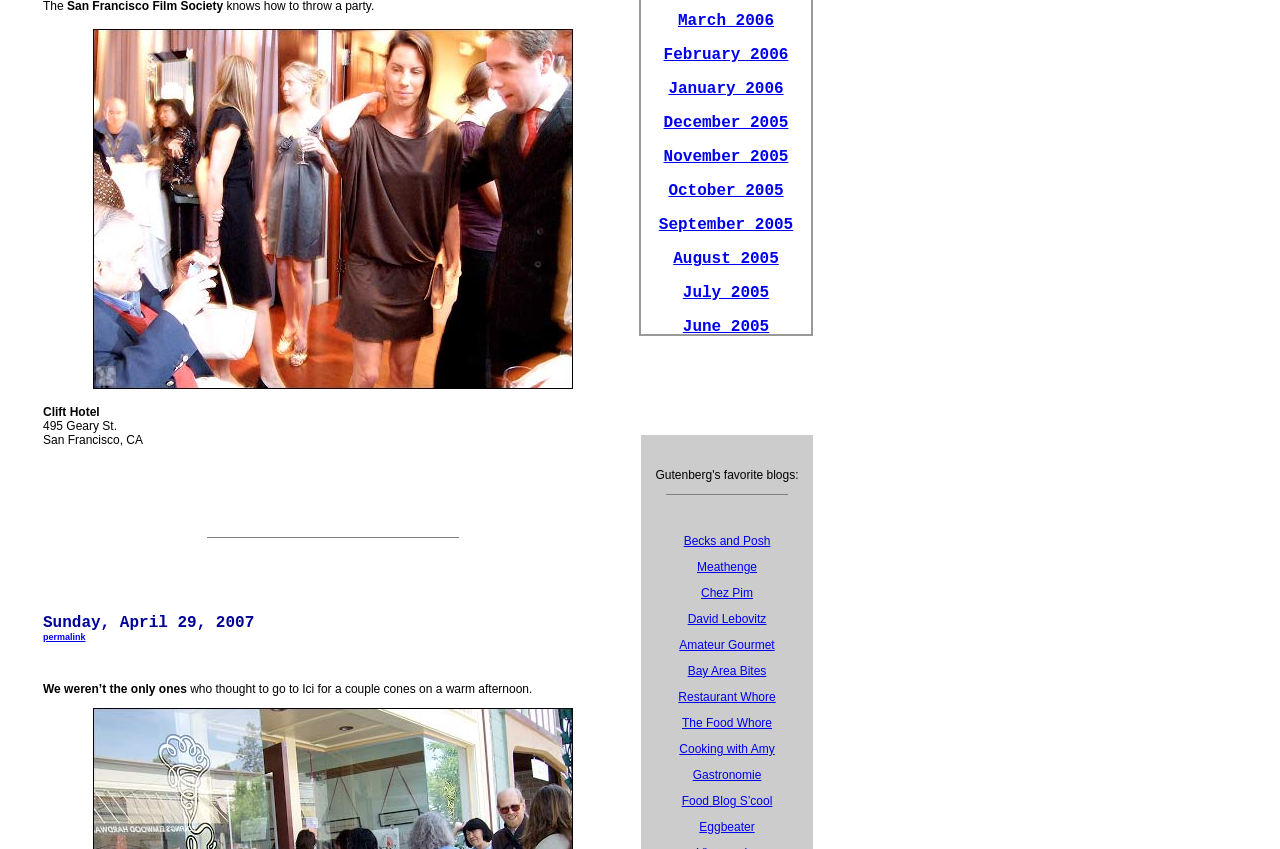What is the purpose of the separator element?
Based on the image content, provide your answer in one word or a short phrase.

To separate content